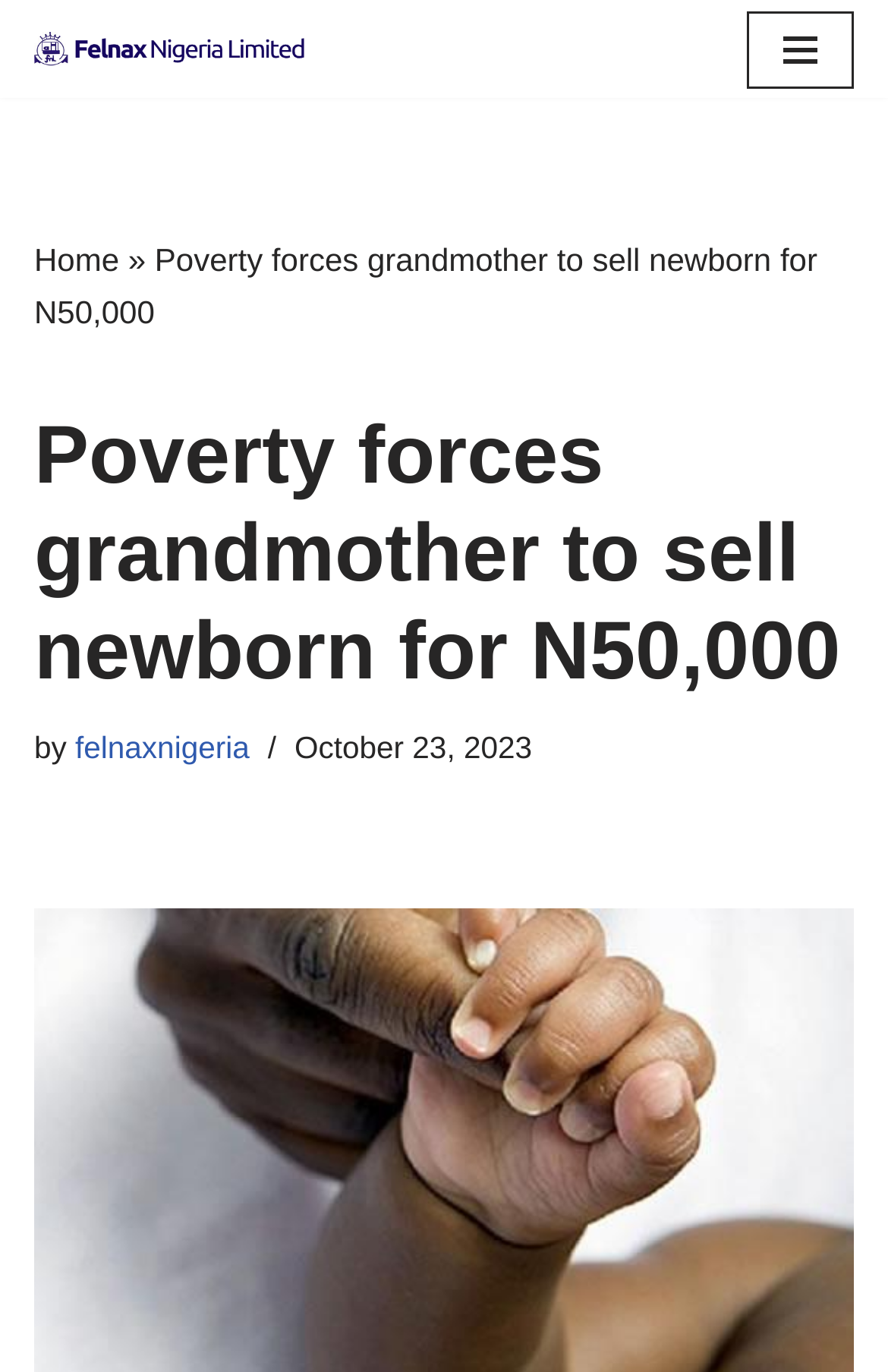What is the name of the website?
Answer the question with detailed information derived from the image.

The name of the website is FELNAX NIGERIA LIMITED, which is mentioned at the top of the webpage and indicates the publisher of the article.